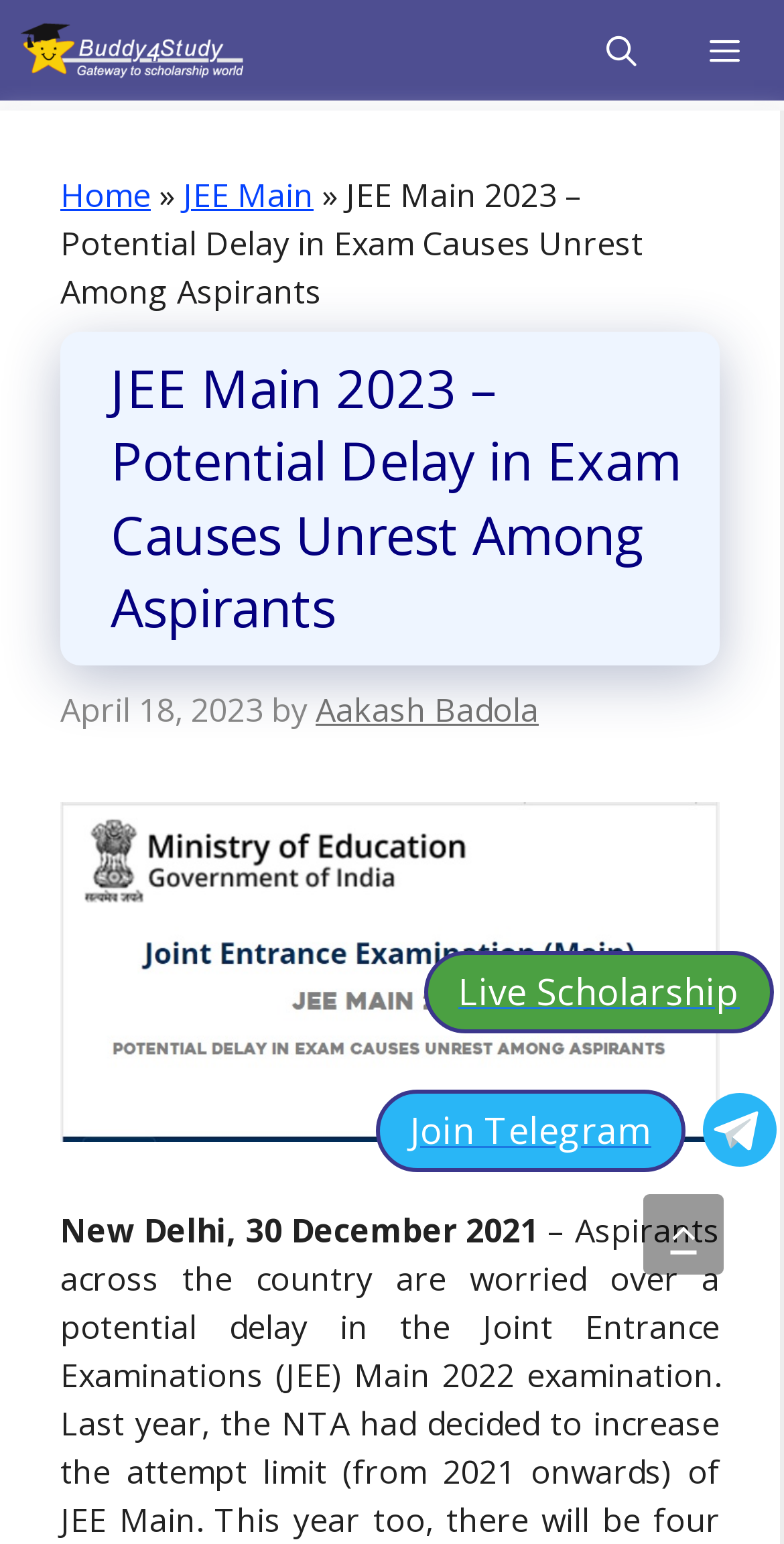What is the date of the article?
Use the image to answer the question with a single word or phrase.

April 18, 2023